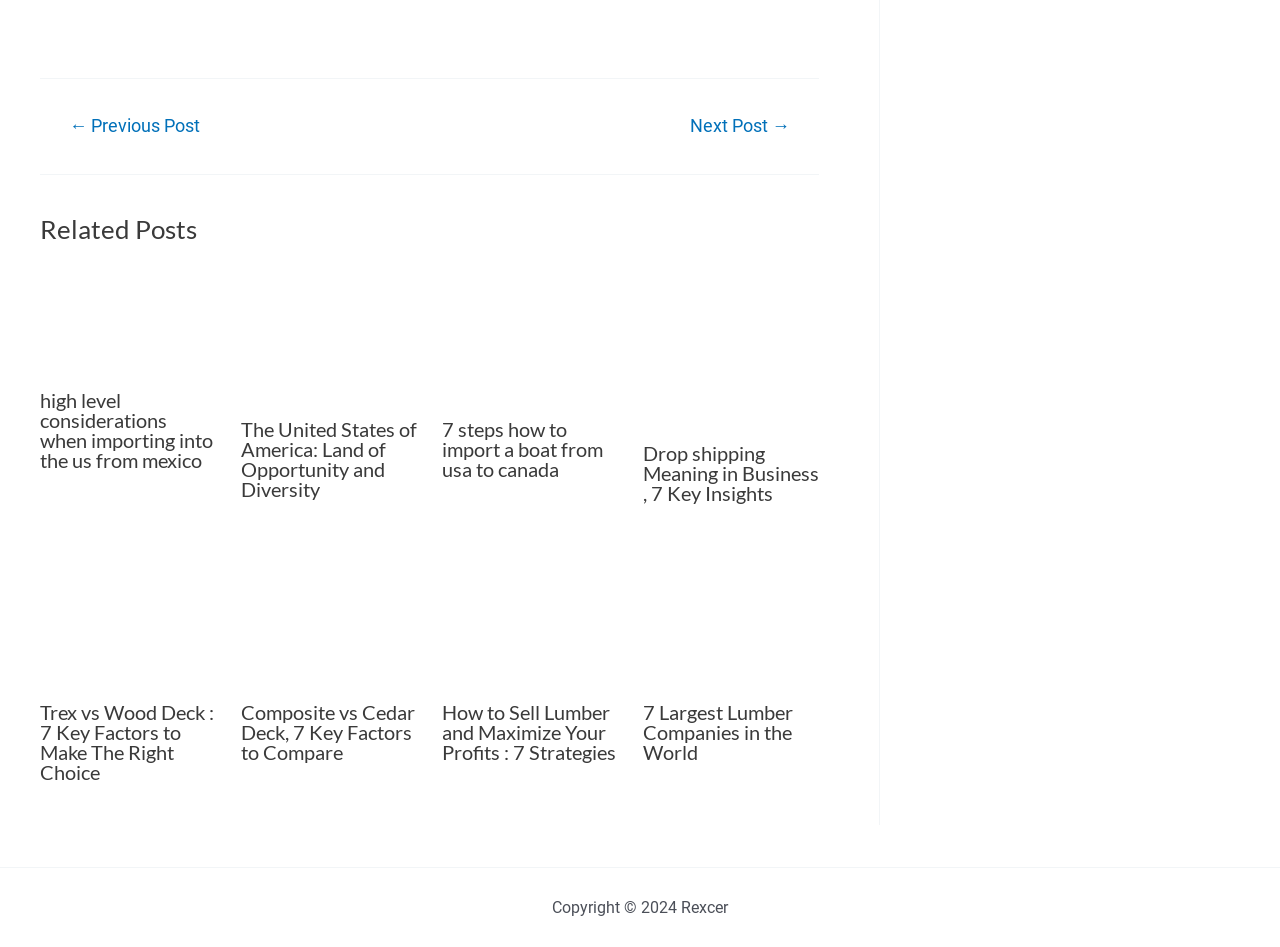Where is the copyright information located?
Please provide a single word or phrase answer based on the image.

Bottom center